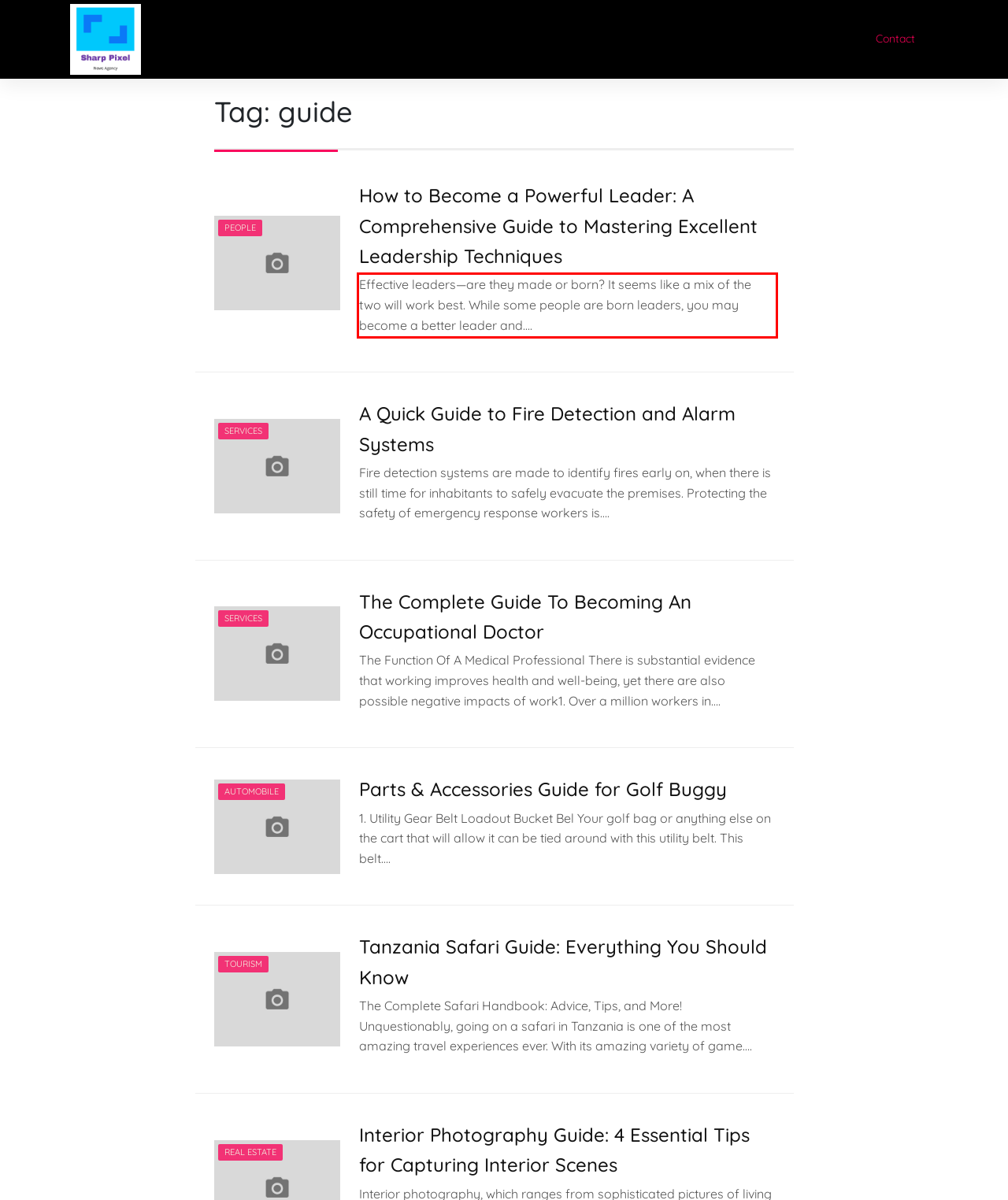Extract and provide the text found inside the red rectangle in the screenshot of the webpage.

Effective leaders—are they made or born? It seems like a mix of the two will work best. While some people are born leaders, you may become a better leader and….